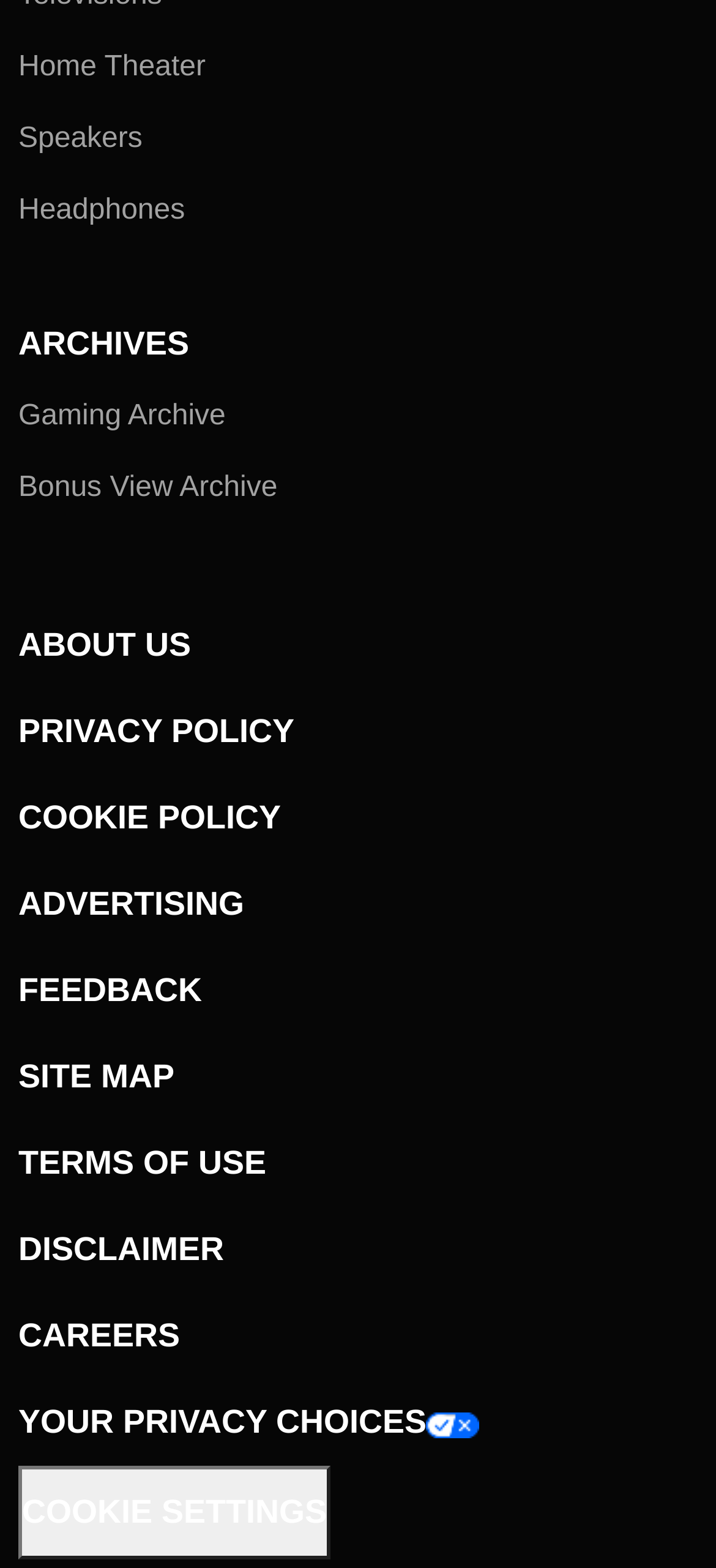Find the bounding box coordinates of the element's region that should be clicked in order to follow the given instruction: "Read About Us". The coordinates should consist of four float numbers between 0 and 1, i.e., [left, top, right, bottom].

[0.026, 0.385, 0.267, 0.44]